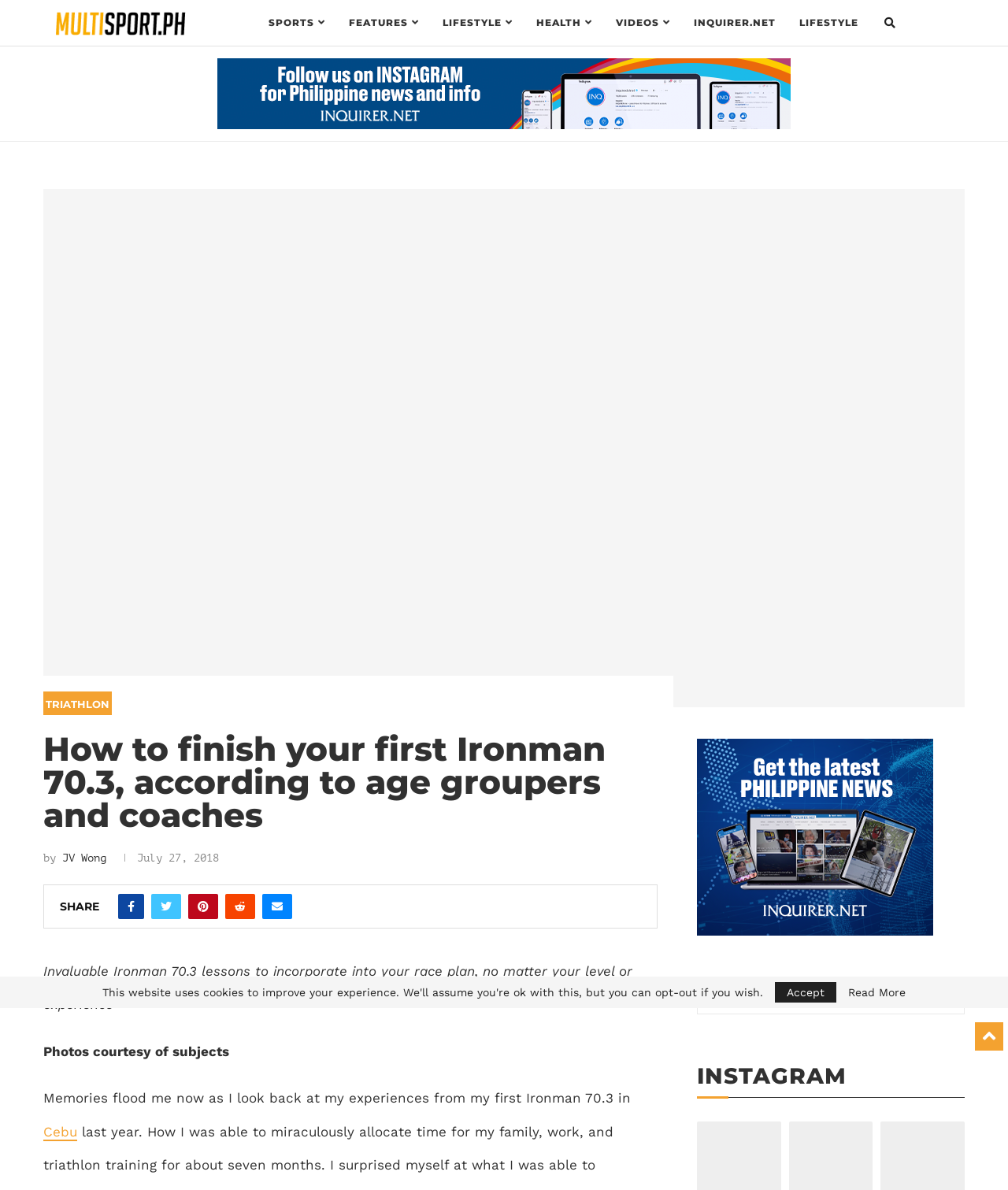Please determine the bounding box coordinates of the element's region to click for the following instruction: "Search for something".

[0.691, 0.826, 0.957, 0.852]